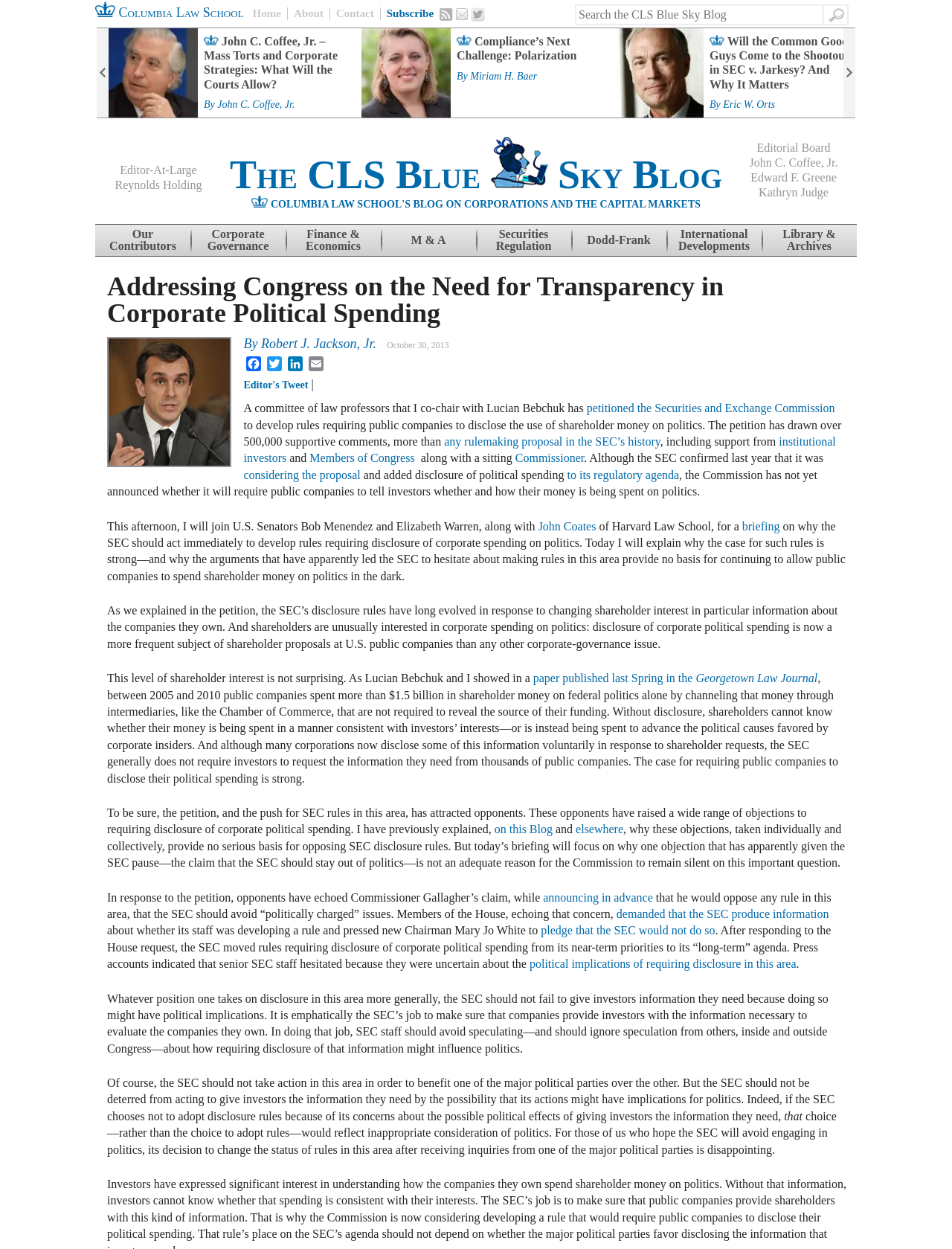Can you find the bounding box coordinates for the element that needs to be clicked to execute this instruction: "Click on the 'Upload' link"? The coordinates should be given as four float numbers between 0 and 1, i.e., [left, top, right, bottom].

None